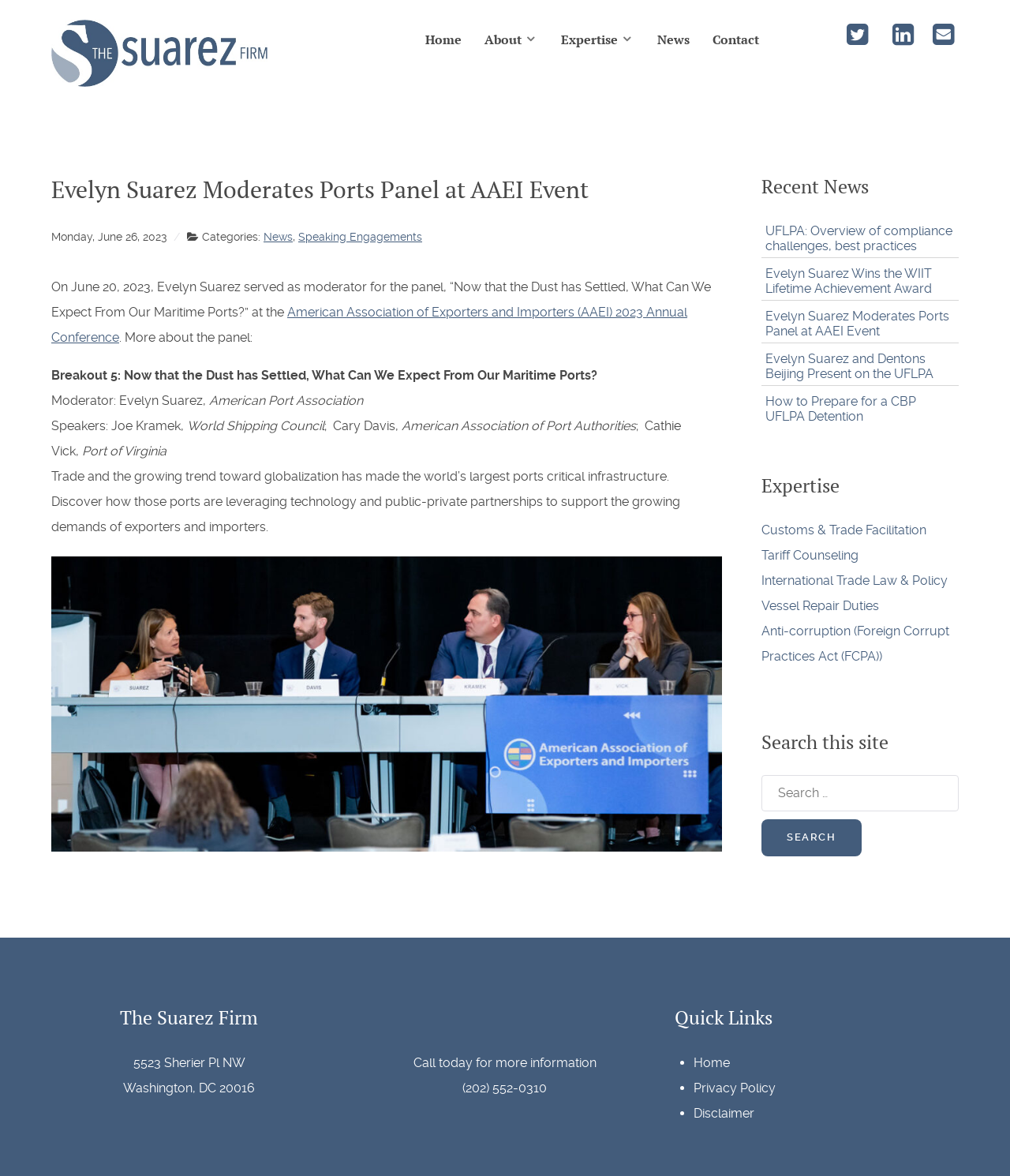Identify the bounding box coordinates of the region that needs to be clicked to carry out this instruction: "Read the article about Sergio Garcia". Provide these coordinates as four float numbers ranging from 0 to 1, i.e., [left, top, right, bottom].

None